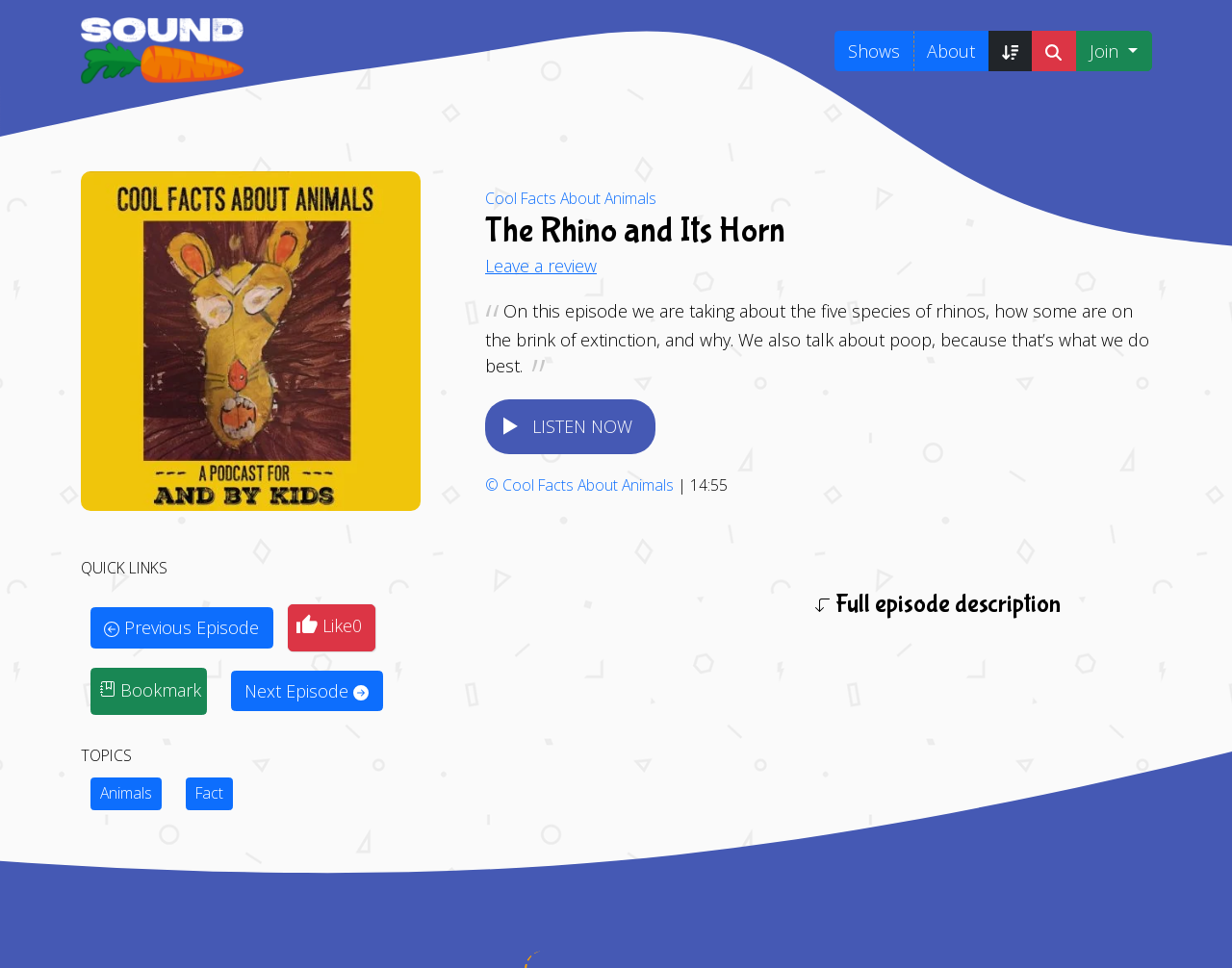Please identify the bounding box coordinates of the element's region that I should click in order to complete the following instruction: "Search podcasts". The bounding box coordinates consist of four float numbers between 0 and 1, i.e., [left, top, right, bottom].

[0.837, 0.032, 0.873, 0.074]